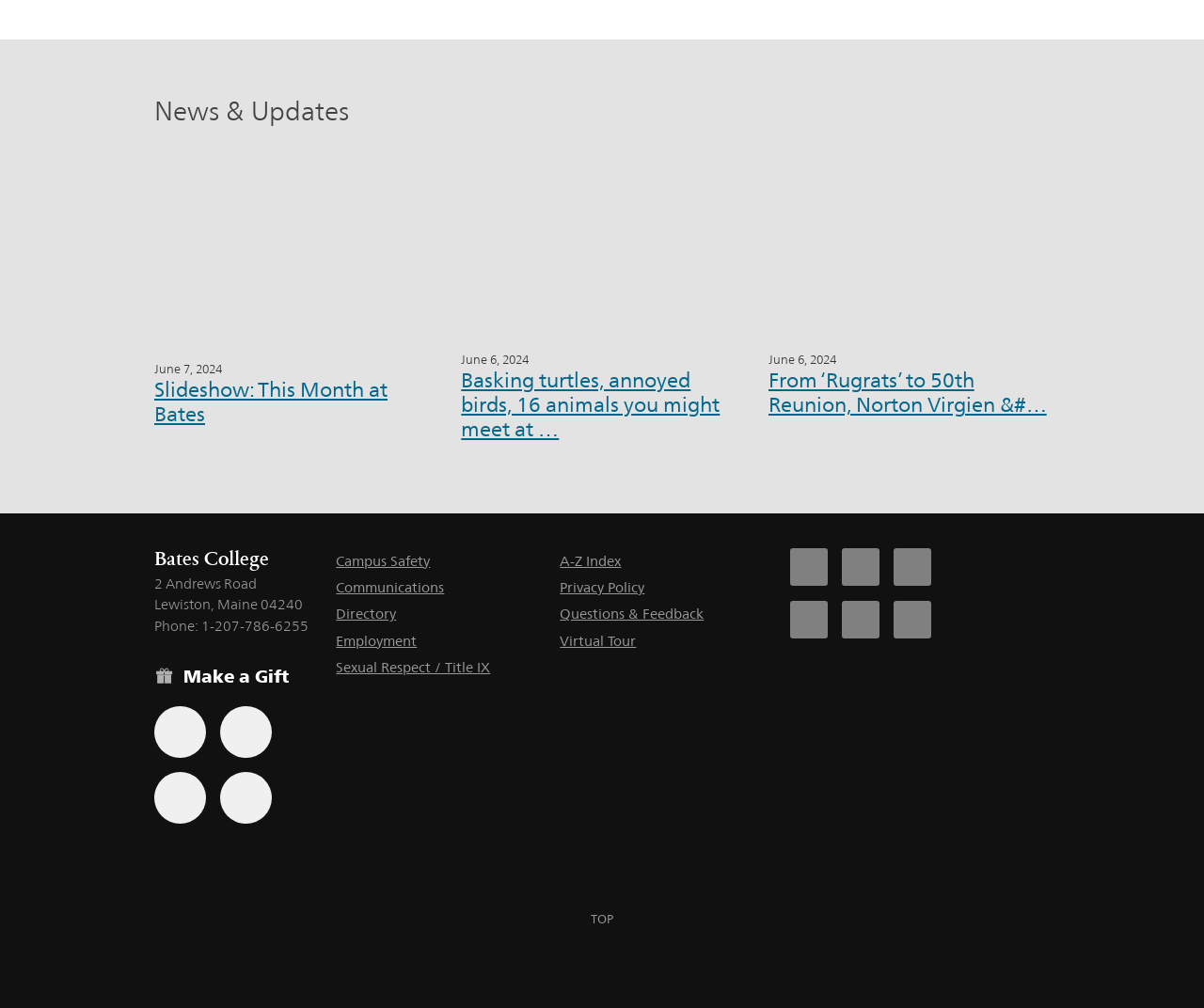Please determine the bounding box coordinates of the section I need to click to accomplish this instruction: "Follow Bates College on Facebook".

[0.657, 0.544, 0.688, 0.581]